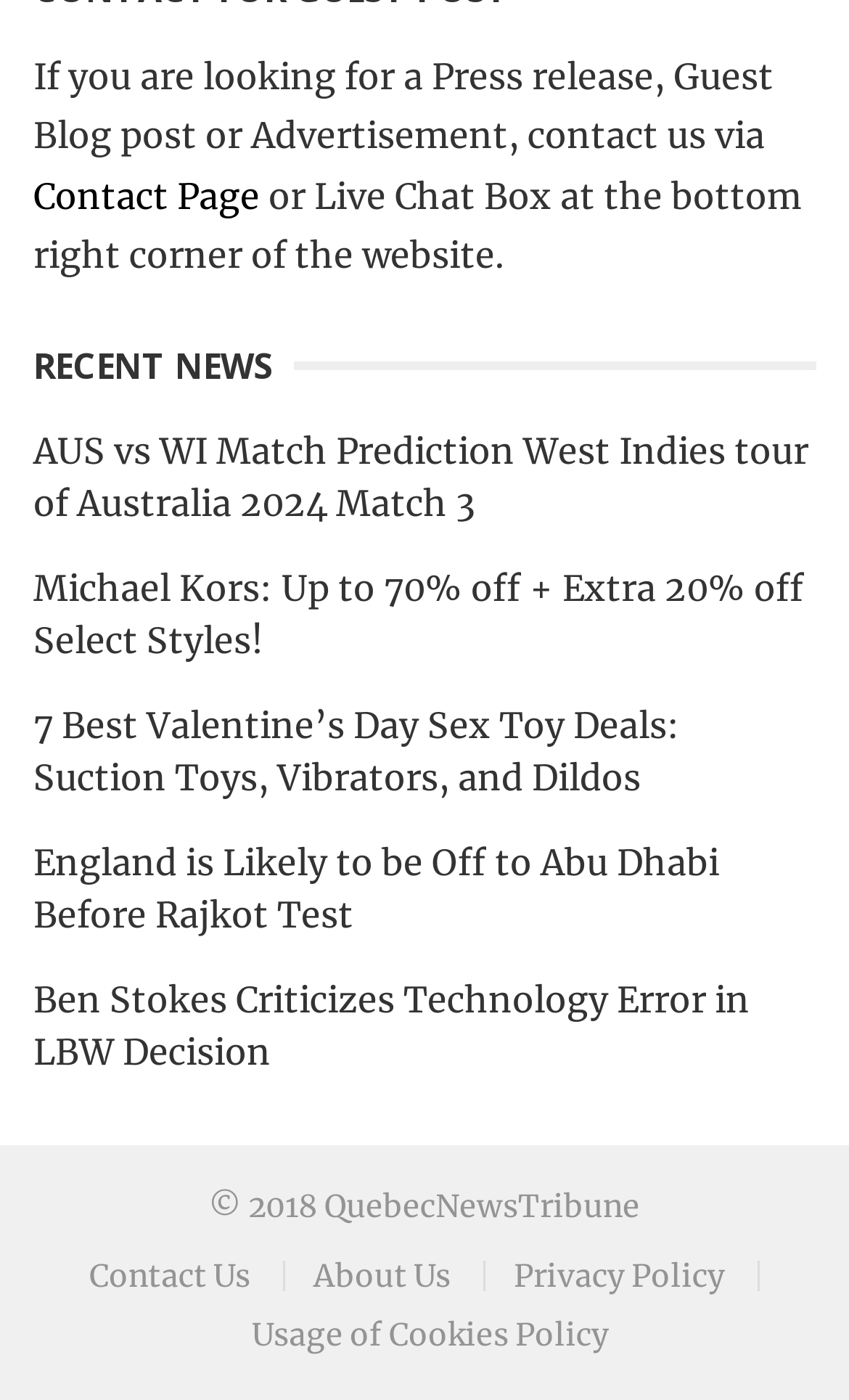Pinpoint the bounding box coordinates of the clickable area needed to execute the instruction: "Read recent news about AUS vs WI match prediction". The coordinates should be specified as four float numbers between 0 and 1, i.e., [left, top, right, bottom].

[0.039, 0.306, 0.952, 0.375]